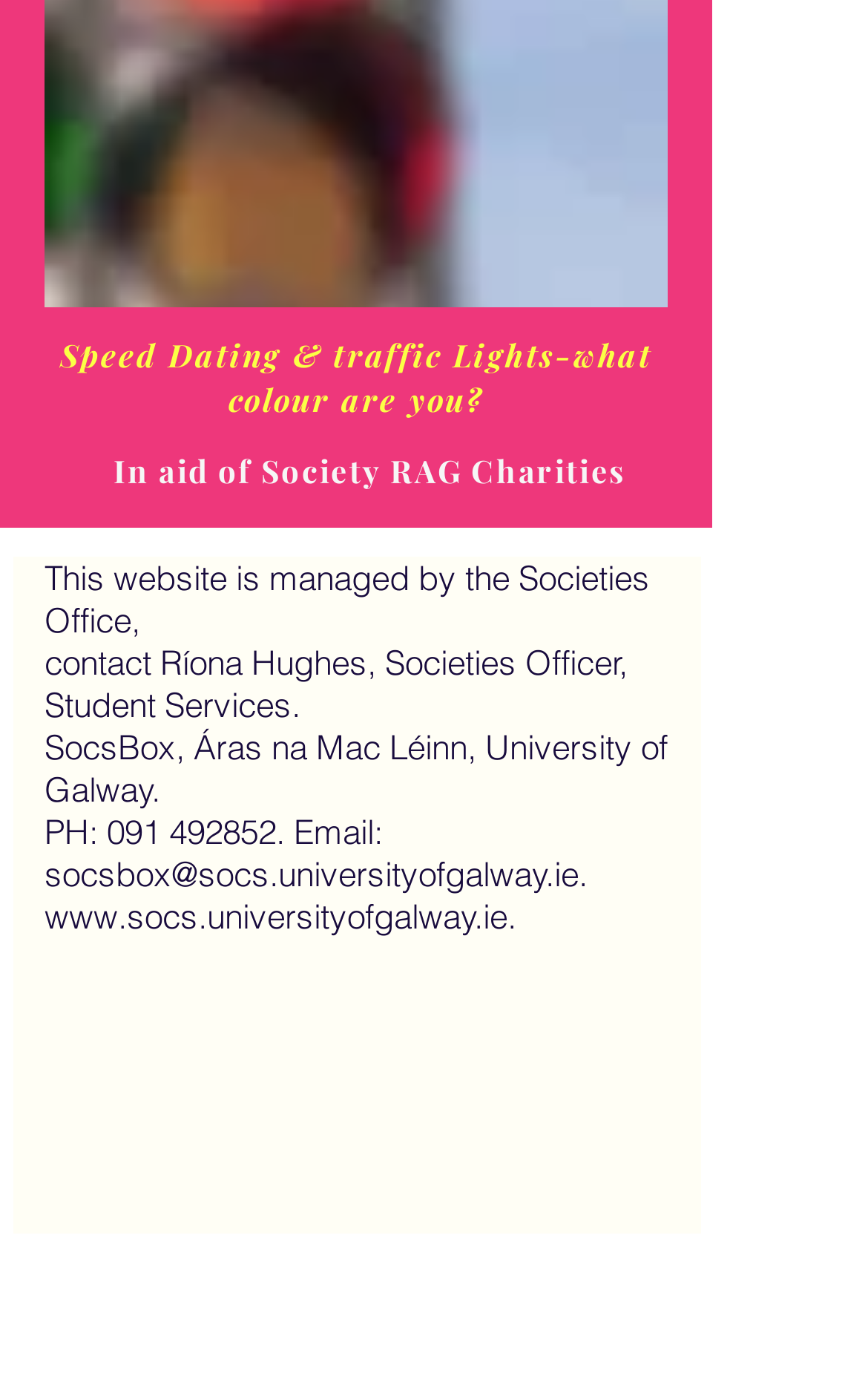Please determine the bounding box coordinates for the element that should be clicked to follow these instructions: "Click the Facebook link".

[0.108, 0.707, 0.197, 0.763]